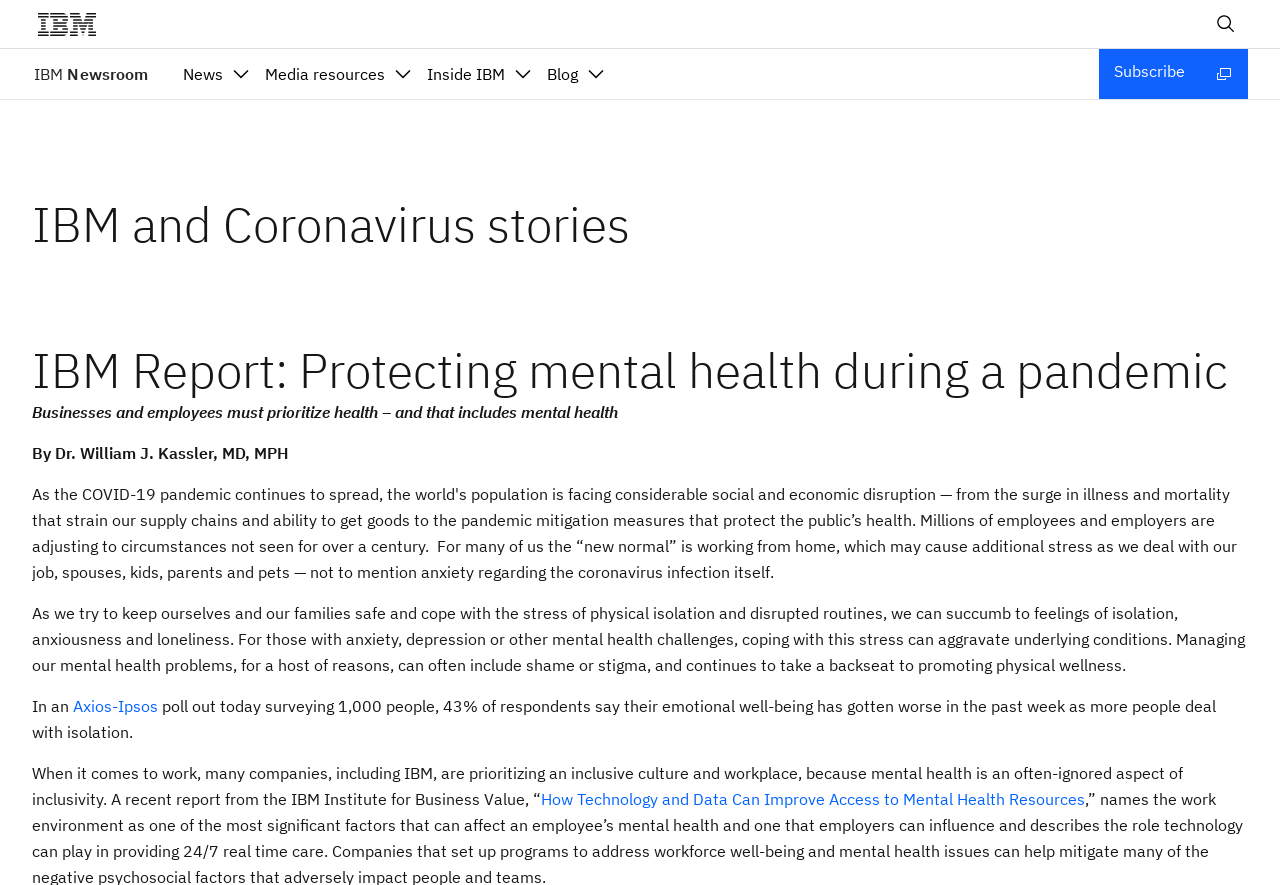Give a comprehensive overview of the webpage, including key elements.

The webpage is about IBM's response to the Coronavirus pandemic, with a focus on mental health. At the top left, there is an IBM logo, and at the top right, there is a search field button. Below the logo, there are several menu items, including "News", "Media resources", "Inside IBM", and "Blog", arranged horizontally. 

To the right of the menu items, there is a "Subscribe" button with a small image next to it. Below the menu bar, there is a heading that reads "IBM and Coronavirus stories". 

The main content of the page is divided into sections, with headings and paragraphs of text. The first section has a heading "IBM Report: Protecting mental health during a pandemic" and discusses the importance of prioritizing mental health during the pandemic. The text is written by Dr. William J. Kassler, MD, MPH, and cites a poll from Axios-Ipsos that found 43% of respondents reported their emotional well-being had worsened in the past week. 

The section also mentions a report from the IBM Institute for Business Value, titled "How Technology and Data Can Improve Access to Mental Health Resources", which is linked to from the text. Overall, the webpage appears to be a news article or blog post about IBM's efforts to promote mental health during the pandemic.